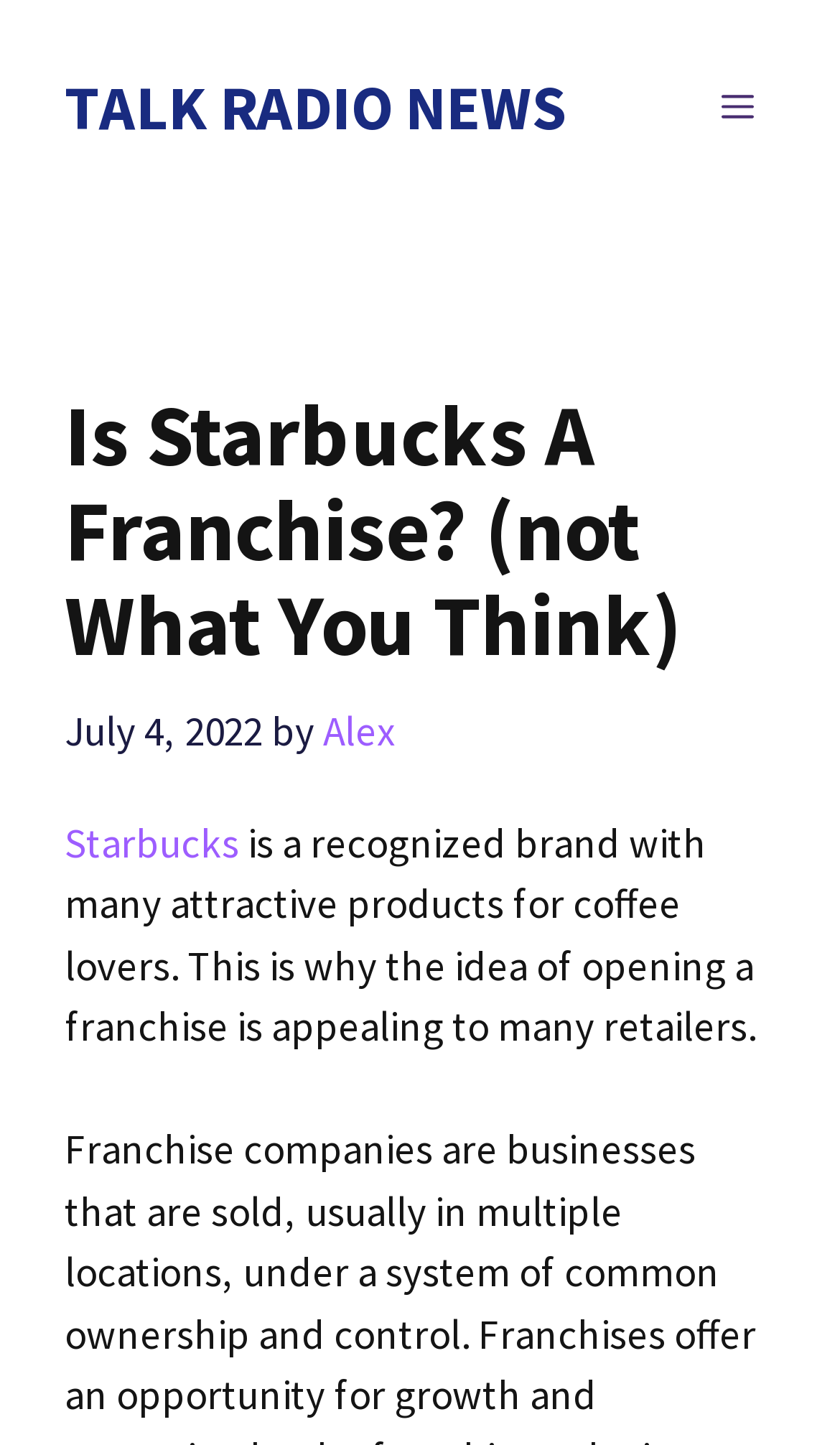Identify the bounding box for the UI element described as: "Jamarhl Crawford". The coordinates should be four float numbers between 0 and 1, i.e., [left, top, right, bottom].

None